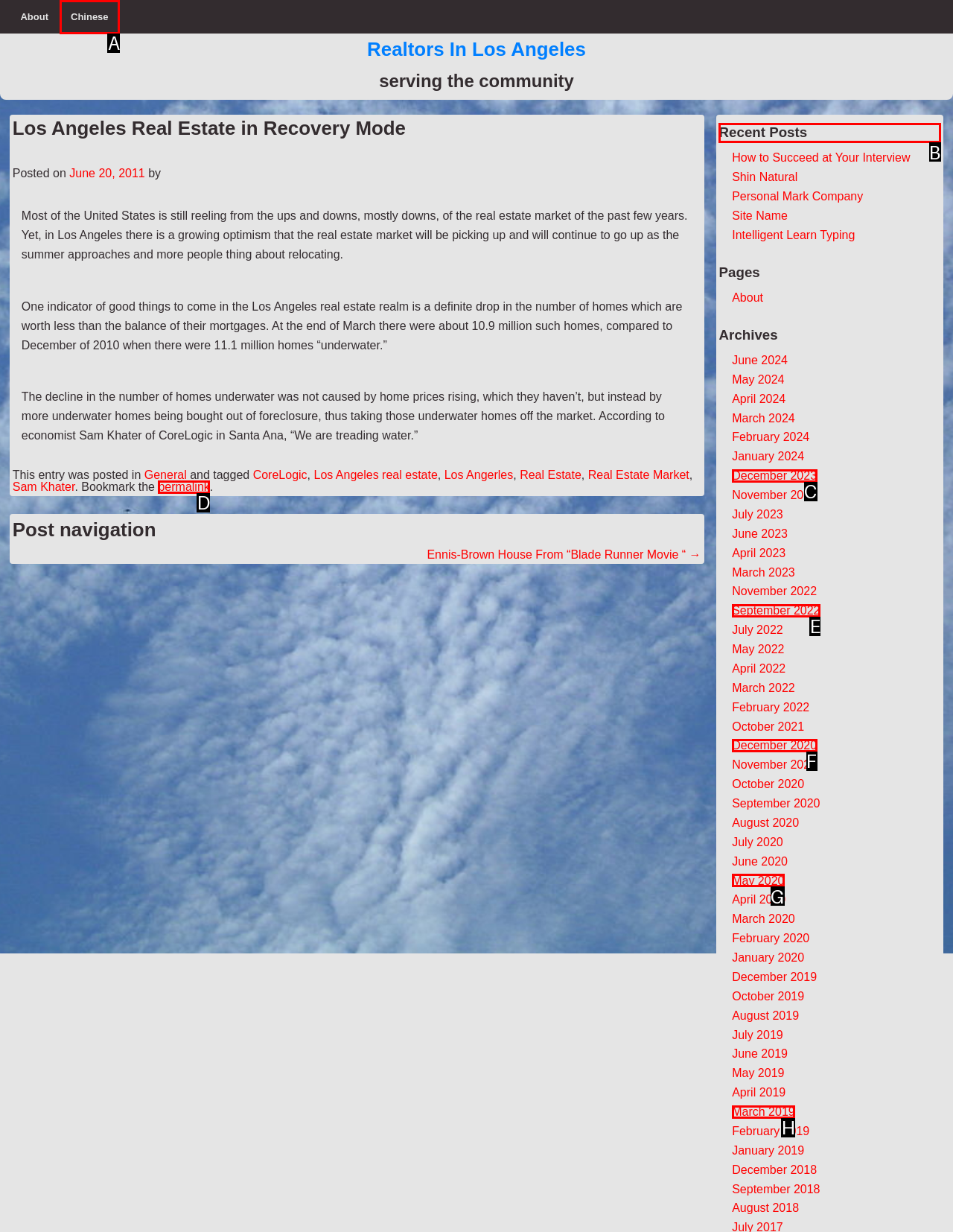Tell me which letter I should select to achieve the following goal: View the 'Recent Posts'
Answer with the corresponding letter from the provided options directly.

B